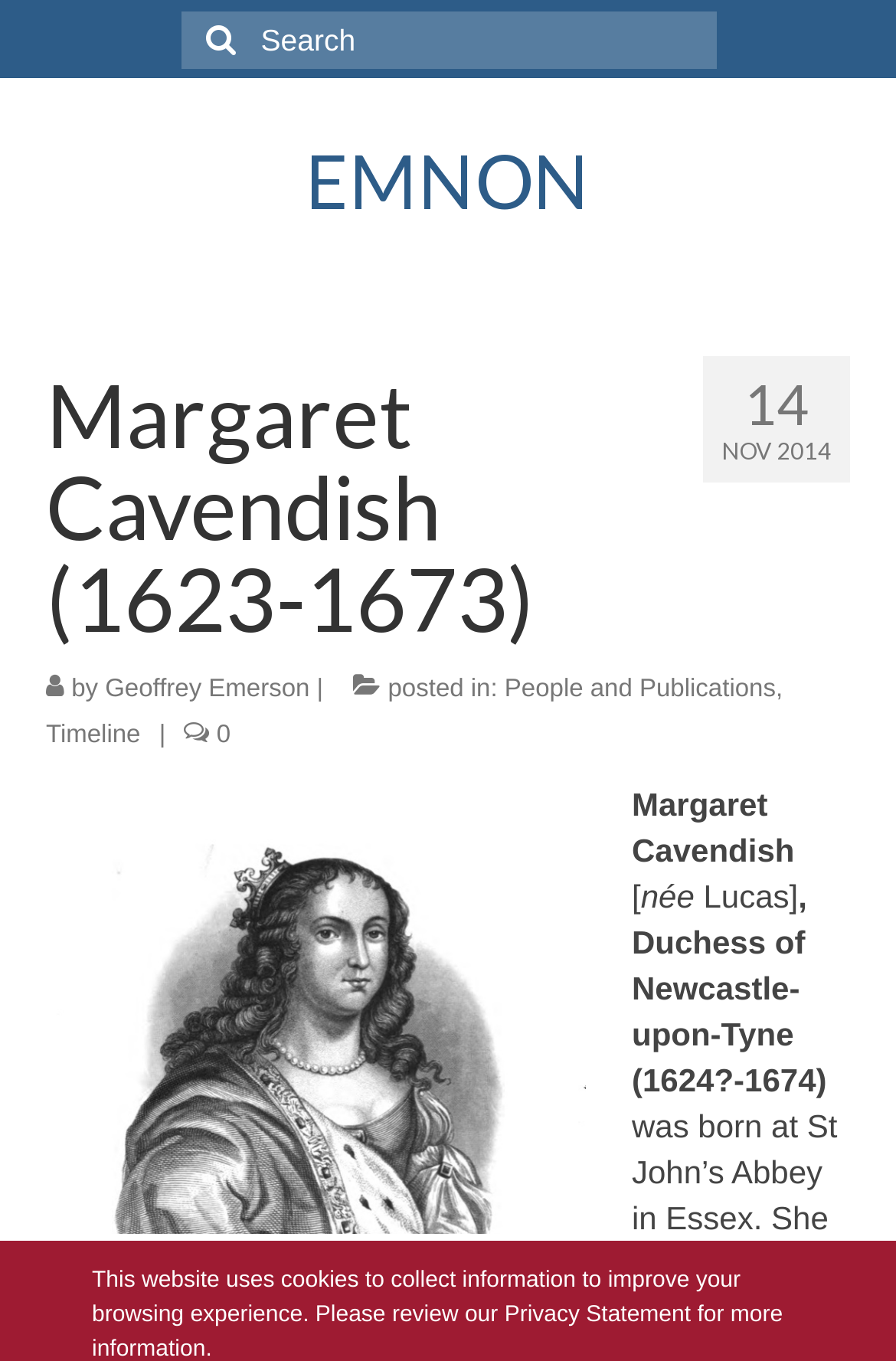Locate the primary heading on the webpage and return its text.

Margaret Cavendish (1623-1673)